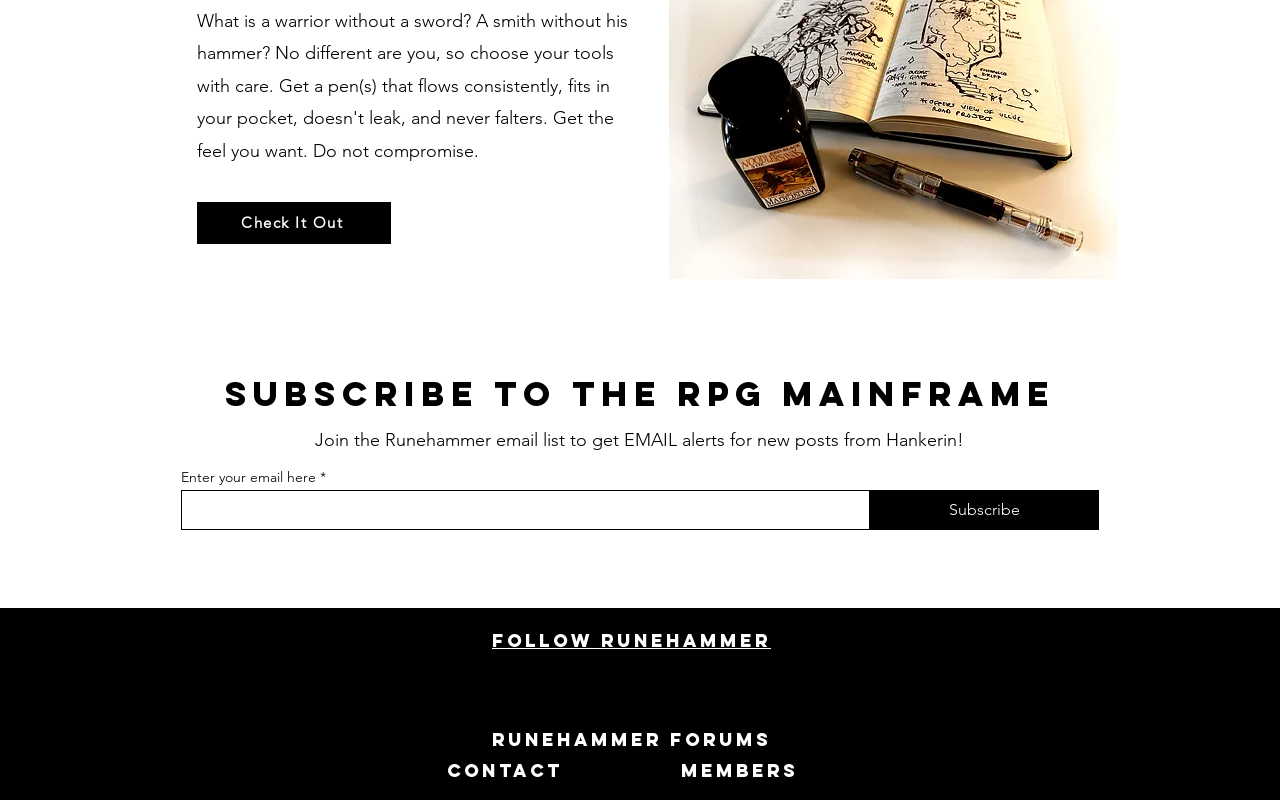How many headings are there in the contentinfo section? From the image, respond with a single word or brief phrase.

4